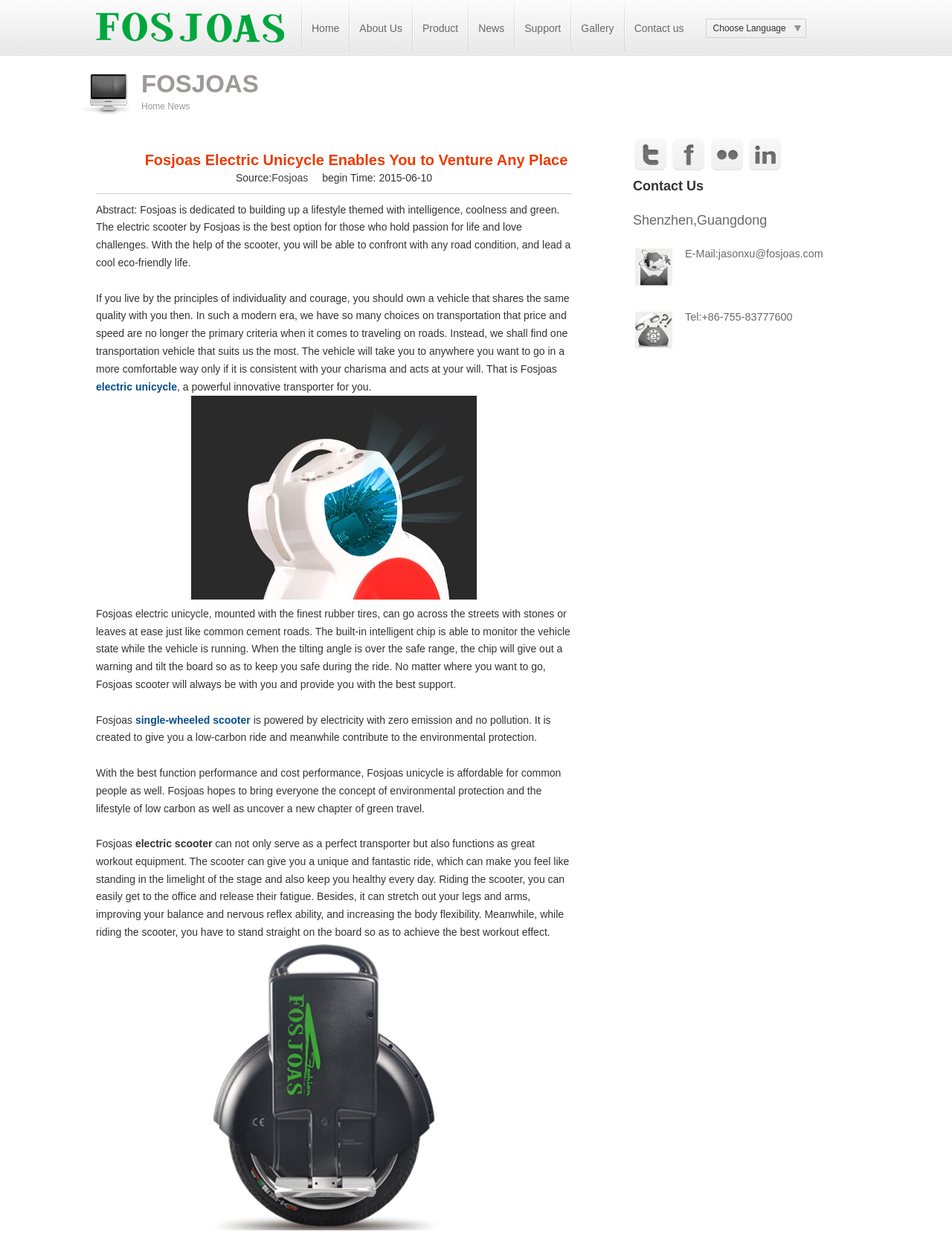Provide an in-depth caption for the webpage.

The webpage is about Fosjoas, a brand that promotes a lifestyle of intelligence, coolness, and green living. At the top of the page, there is a logo of Fosjoas, accompanied by a navigation menu with links to Home, About Us, Product, News, Support, Gallery, and Contact us. Below the navigation menu, there is a heading that reads "Fosjoas Electric Unicycle Enables You to Venture Any Place".

The main content of the page is divided into several sections. The first section describes the benefits of Fosjoas electric unicycle, which is a powerful and innovative transporter that can go across streets with stones or leaves at ease. The section includes an image of the unicycle and a detailed description of its features, such as its ability to monitor the vehicle state and provide warnings when the tilting angle is over the safe range.

The next section highlights the eco-friendliness of the Fosjoas scooter, which is powered by electricity with zero emission and no pollution. The section also mentions that the scooter is affordable for common people and aims to bring the concept of environmental protection and low-carbon lifestyle to everyone.

The following section describes the benefits of riding the Fosjoas scooter, which can serve as a perfect transporter and great workout equipment. The section includes a detailed description of how riding the scooter can improve balance, nervous reflex ability, and body flexibility.

At the bottom of the page, there are links to Fosjoas' social media profiles, including Twitter and Facebook. There is also a Contact Us section that provides the company's address, email, and phone number.

Throughout the page, there are several images of the Fosjoas logo, electric unicycle, and scooter, which are scattered across the page to break up the text and provide visual interest.